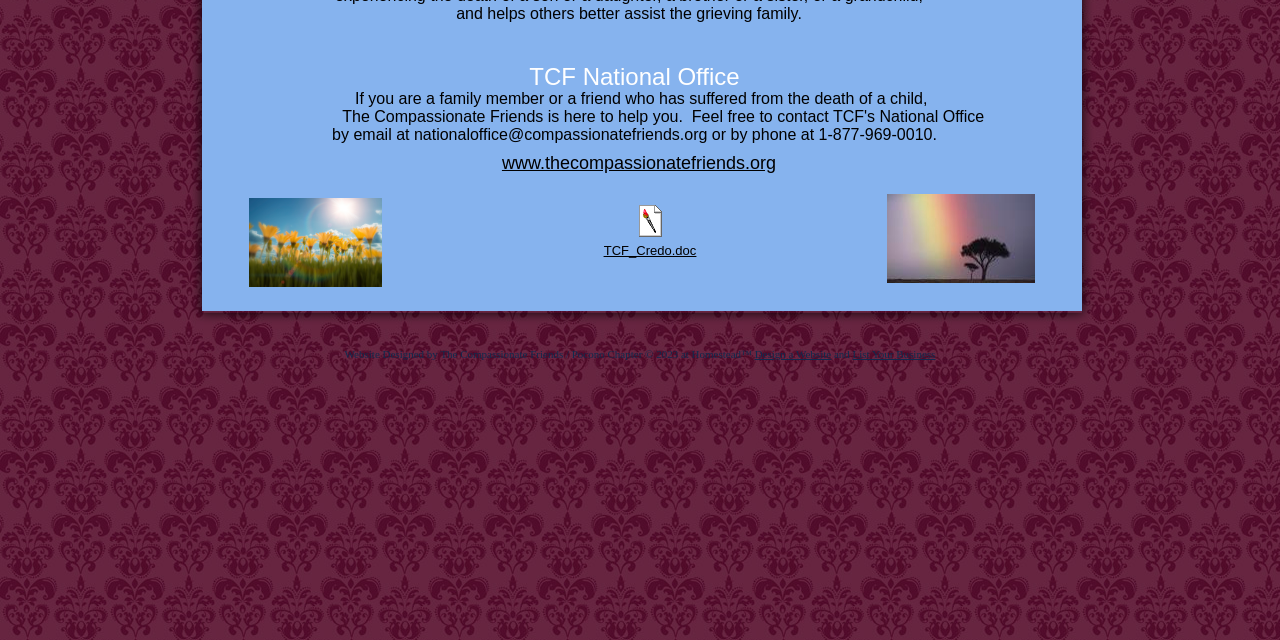Provide the bounding box coordinates of the UI element this sentence describes: "www.thecompassionatefriends.org".

[0.392, 0.239, 0.606, 0.27]